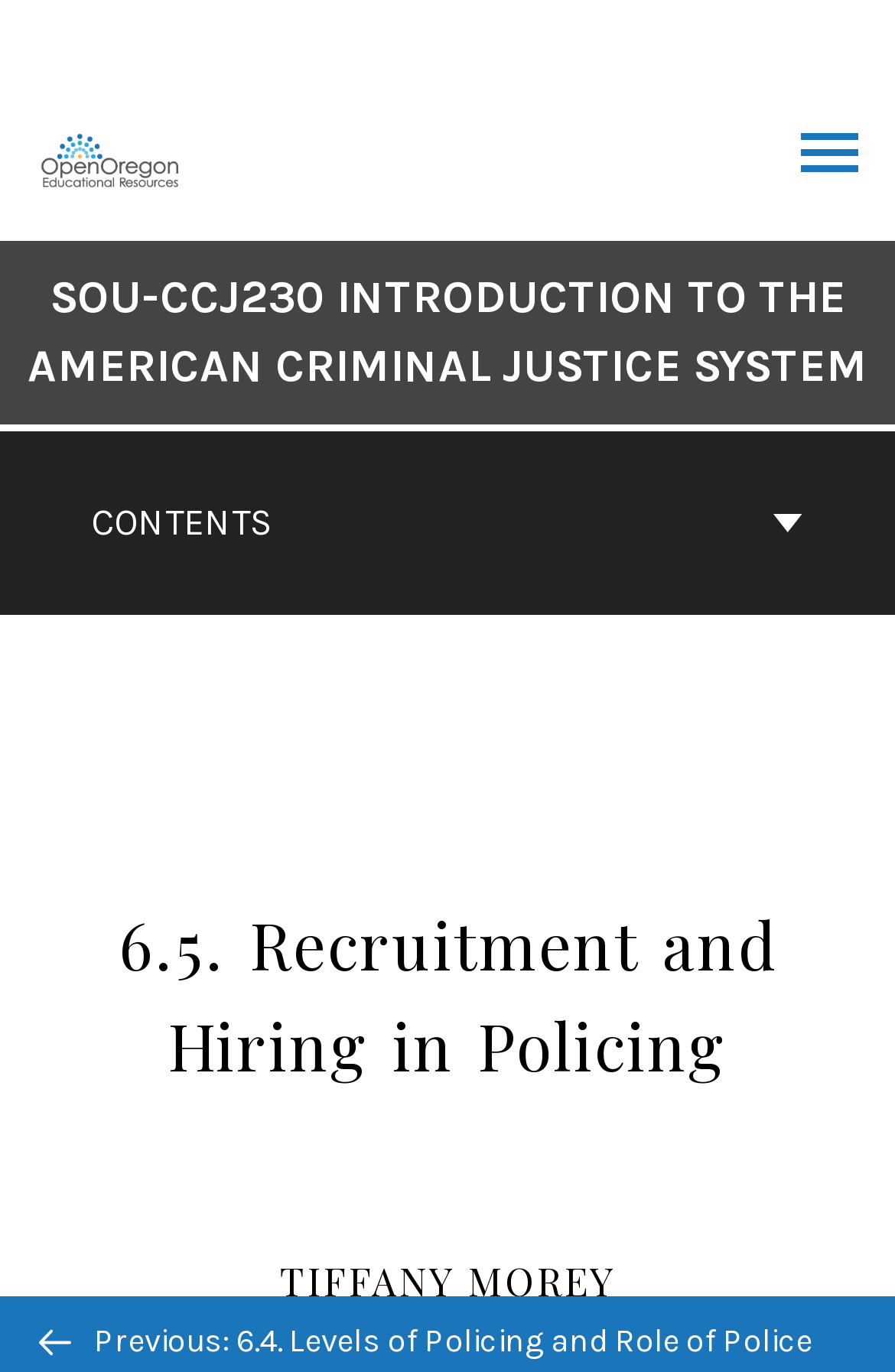What is the current section of the book?
Please provide a detailed and thorough answer to the question.

I found the answer by looking at the header '6.5. Recruitment and Hiring in Policing' which is a prominent element on the page.